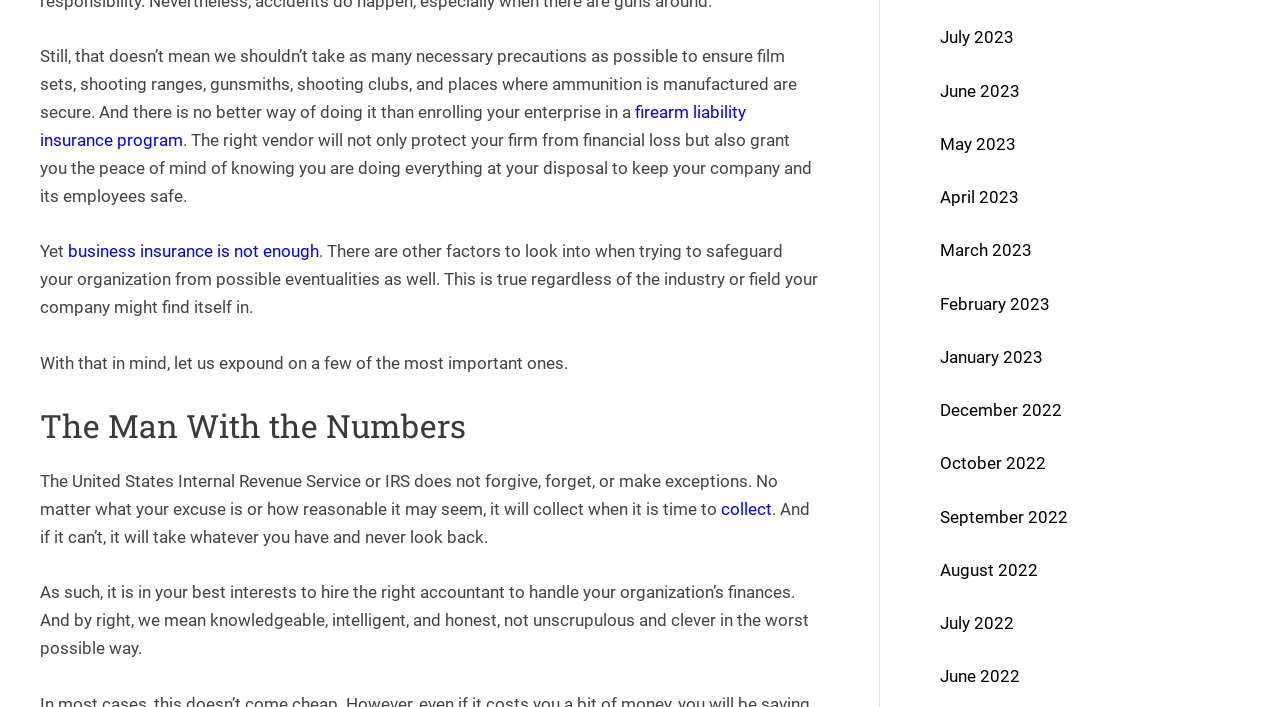Pinpoint the bounding box coordinates of the element to be clicked to execute the instruction: "click on firearm liability insurance program".

[0.031, 0.144, 0.583, 0.212]